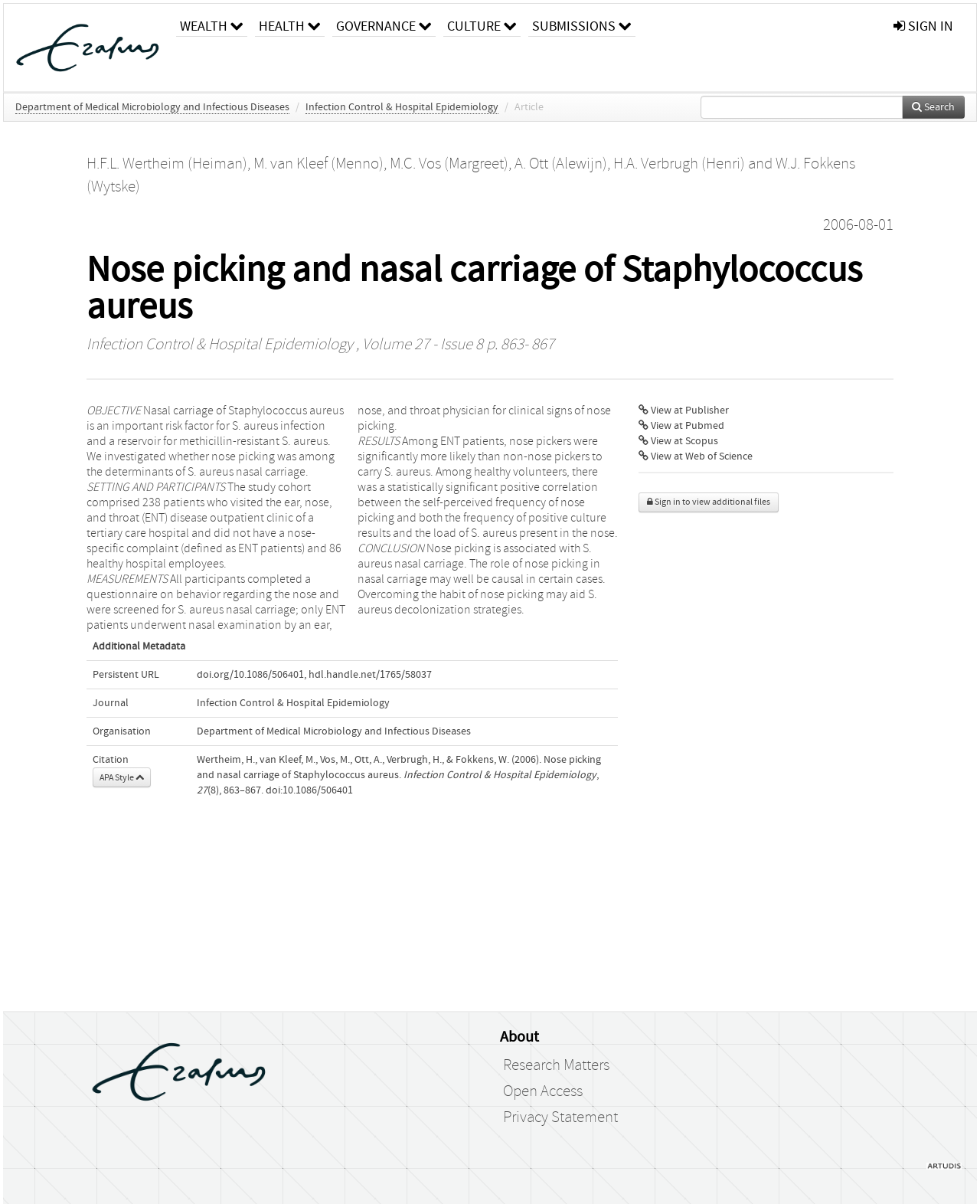Please determine the bounding box coordinates of the element to click on in order to accomplish the following task: "Request a quote". Ensure the coordinates are four float numbers ranging from 0 to 1, i.e., [left, top, right, bottom].

None